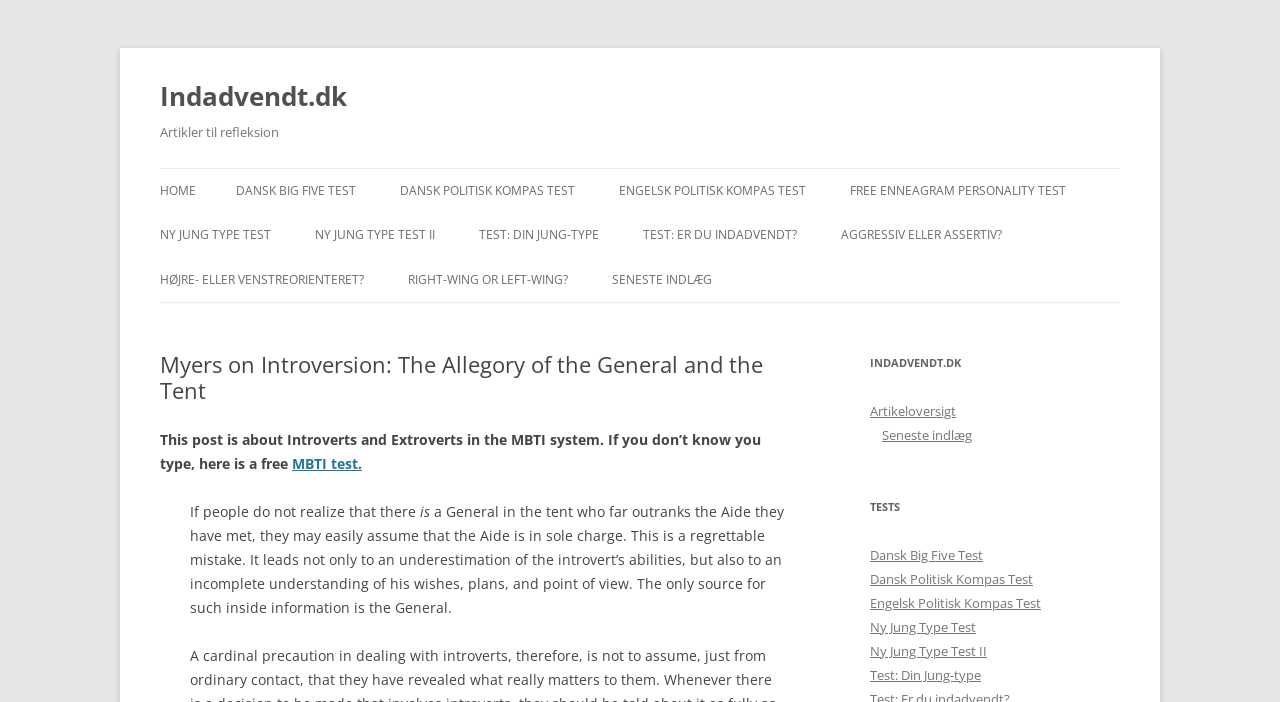Identify the bounding box of the HTML element described as: "Artikeloversigt".

[0.68, 0.572, 0.747, 0.598]